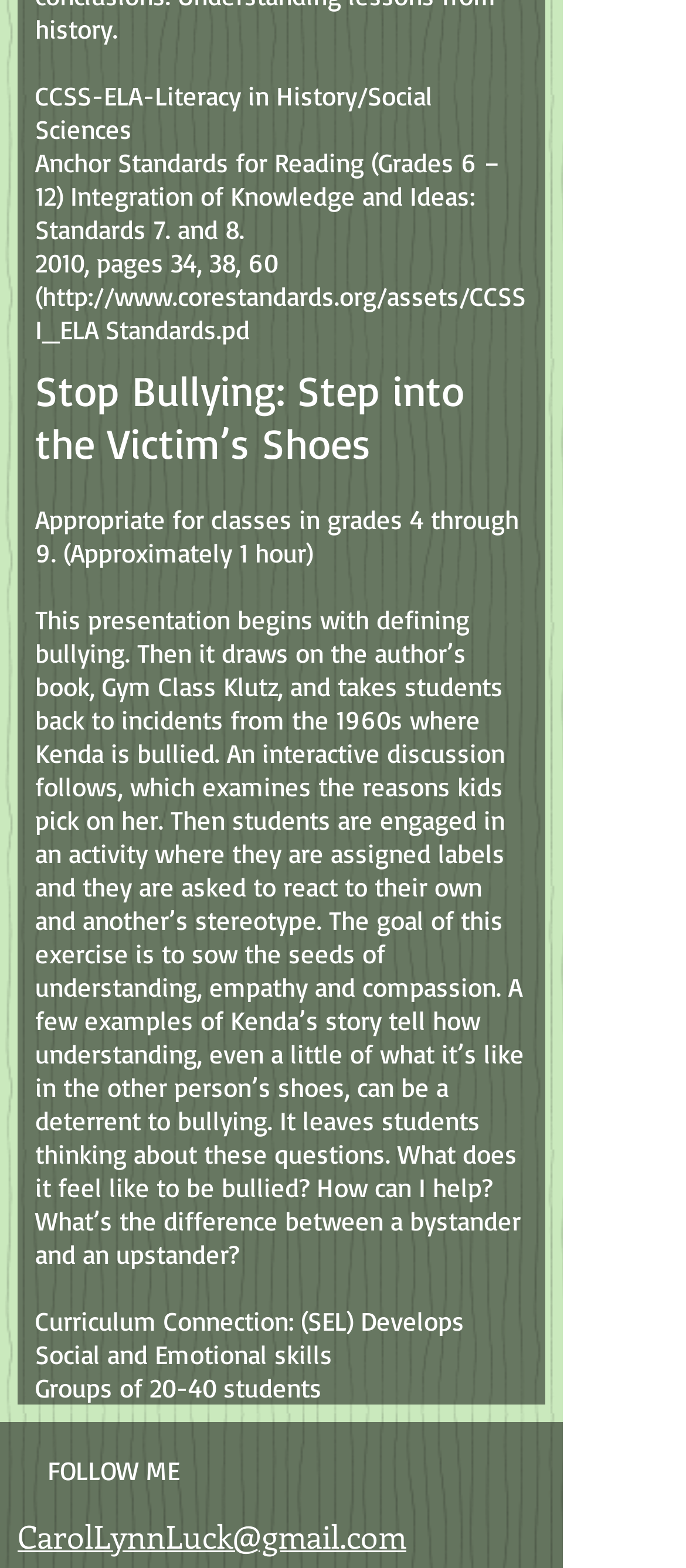What is the goal of the exercise in the presentation?
Give a detailed response to the question by analyzing the screenshot.

The goal of the exercise in the presentation is to sow the seeds of understanding, empathy, and compassion as stated in the text 'The goal of this exercise is to sow the seeds of understanding, empathy and compassion.'